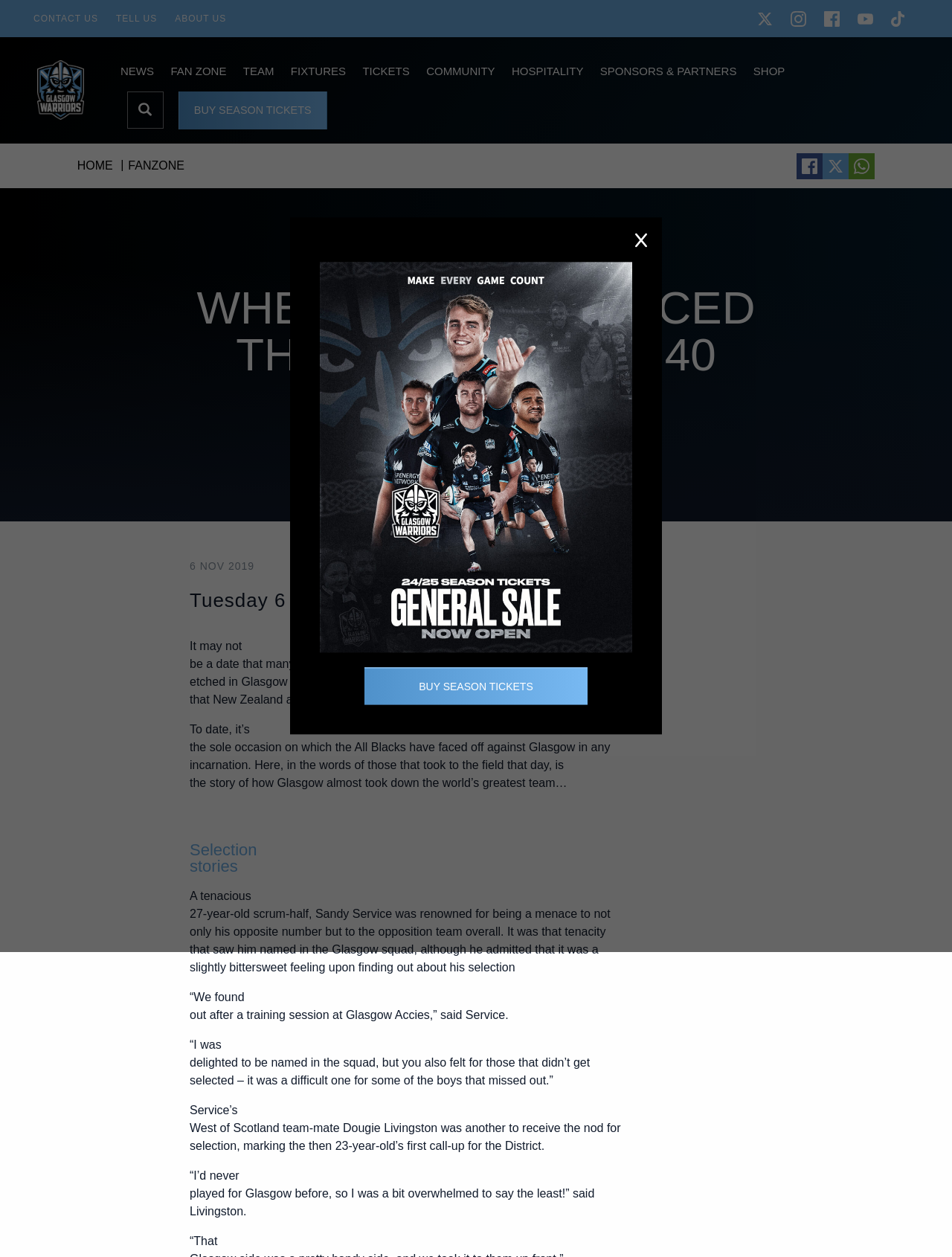Locate the bounding box coordinates of the region to be clicked to comply with the following instruction: "Buy season tickets". The coordinates must be four float numbers between 0 and 1, in the form [left, top, right, bottom].

[0.187, 0.073, 0.344, 0.103]